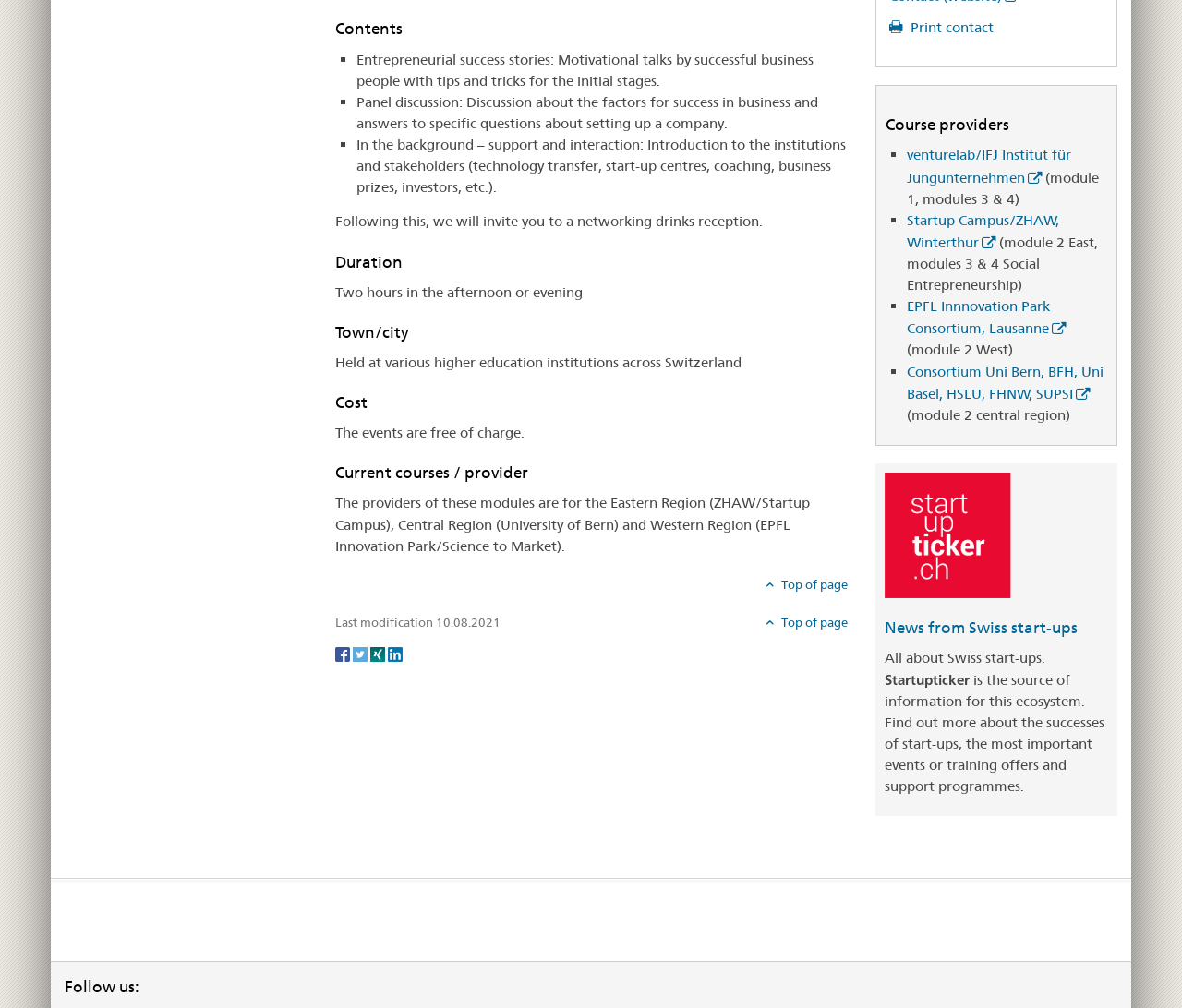Based on the element description: "Print contact", identify the bounding box coordinates for this UI element. The coordinates must be four float numbers between 0 and 1, listed as [left, top, right, bottom].

[0.752, 0.018, 0.84, 0.036]